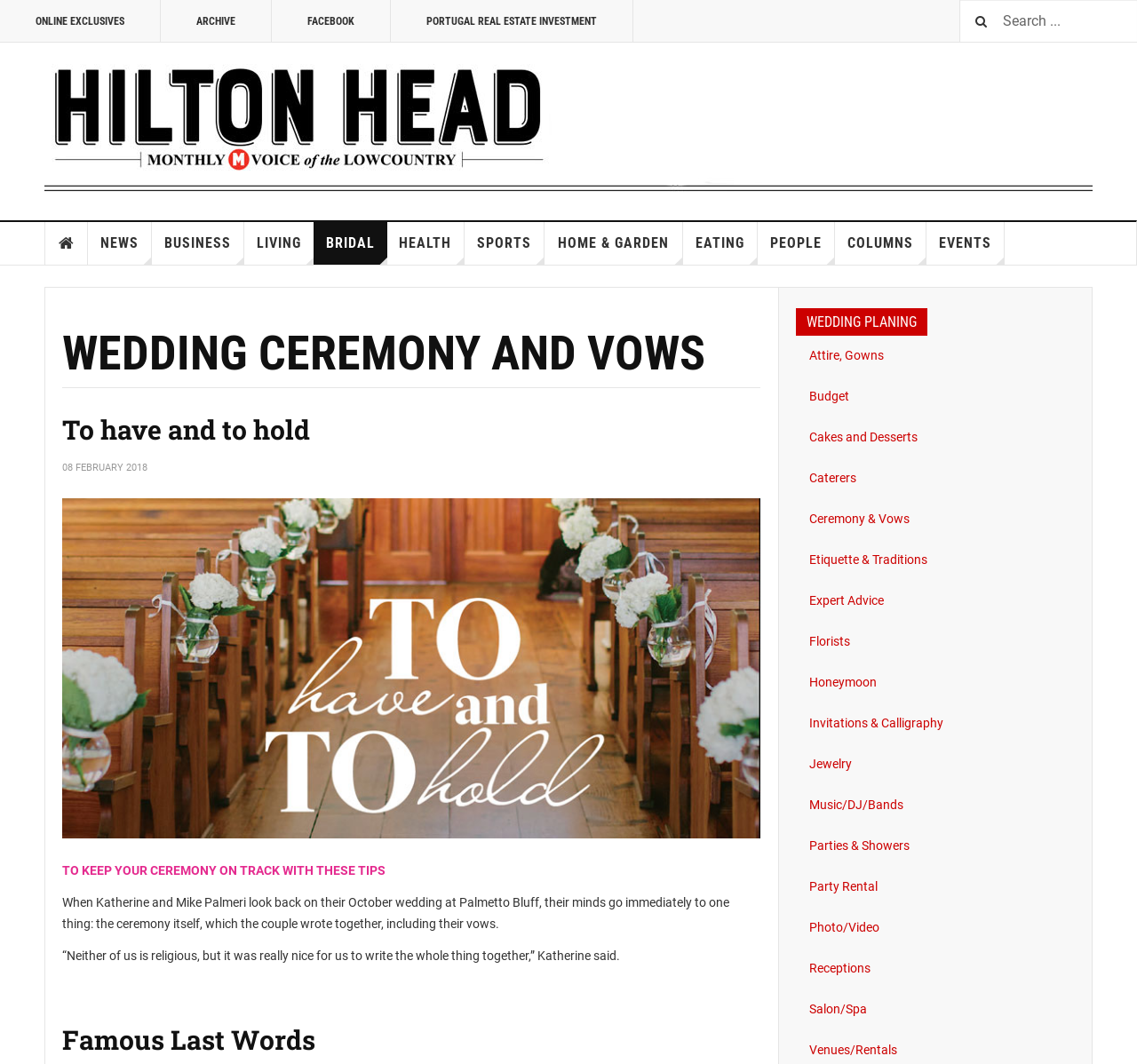What is the category of the article 'To have and to hold'?
Answer the question with a detailed explanation, including all necessary information.

The article 'To have and to hold' is categorized under 'WEDDING CEREMONY AND VOWS' as it is a subheading under the main heading 'WEDDING CEREMONY AND VOWS' and discusses the couple's experience with writing their own vows.